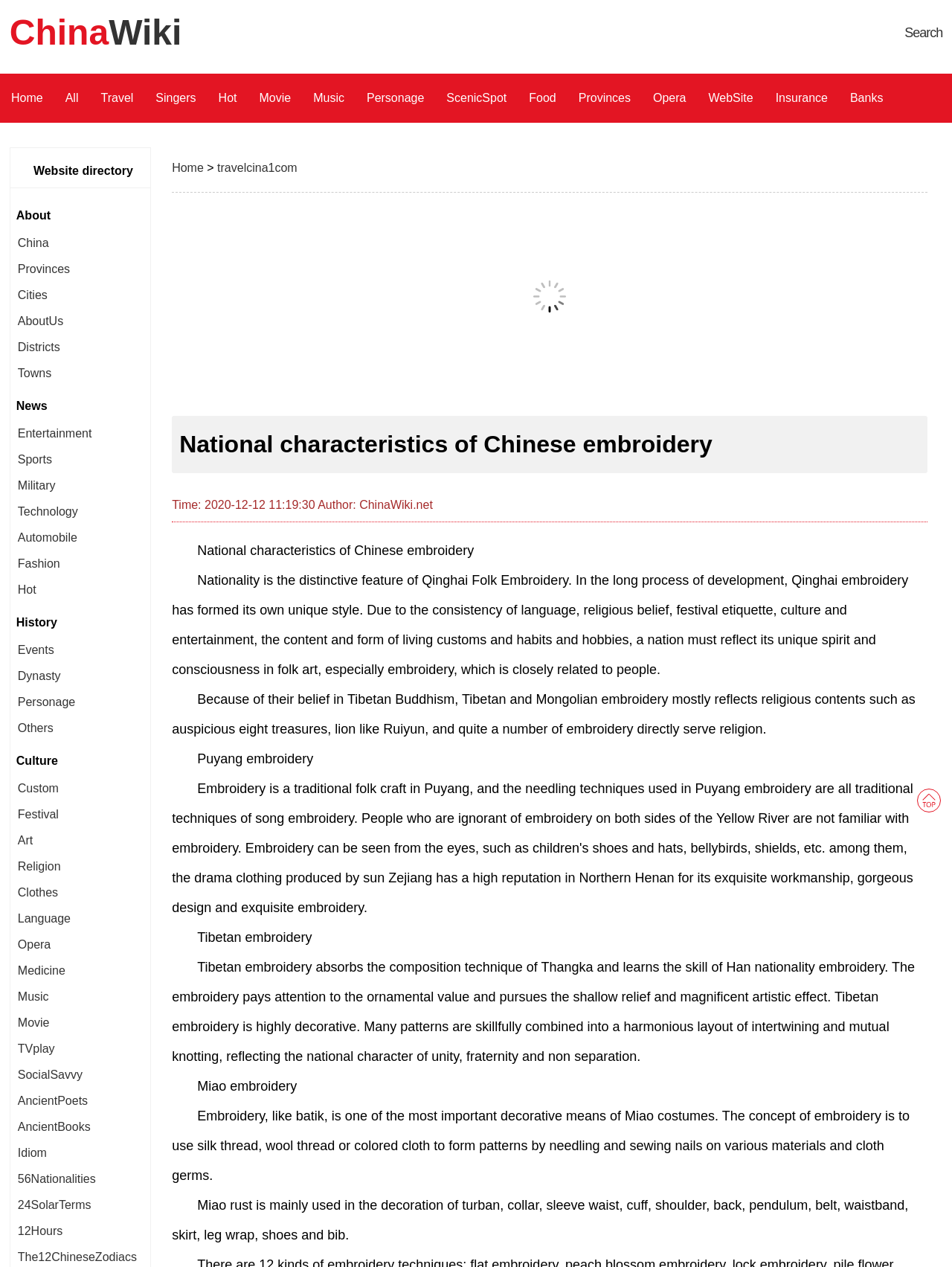Find the bounding box of the web element that fits this description: "title="china wiki"".

[0.964, 0.623, 0.988, 0.641]